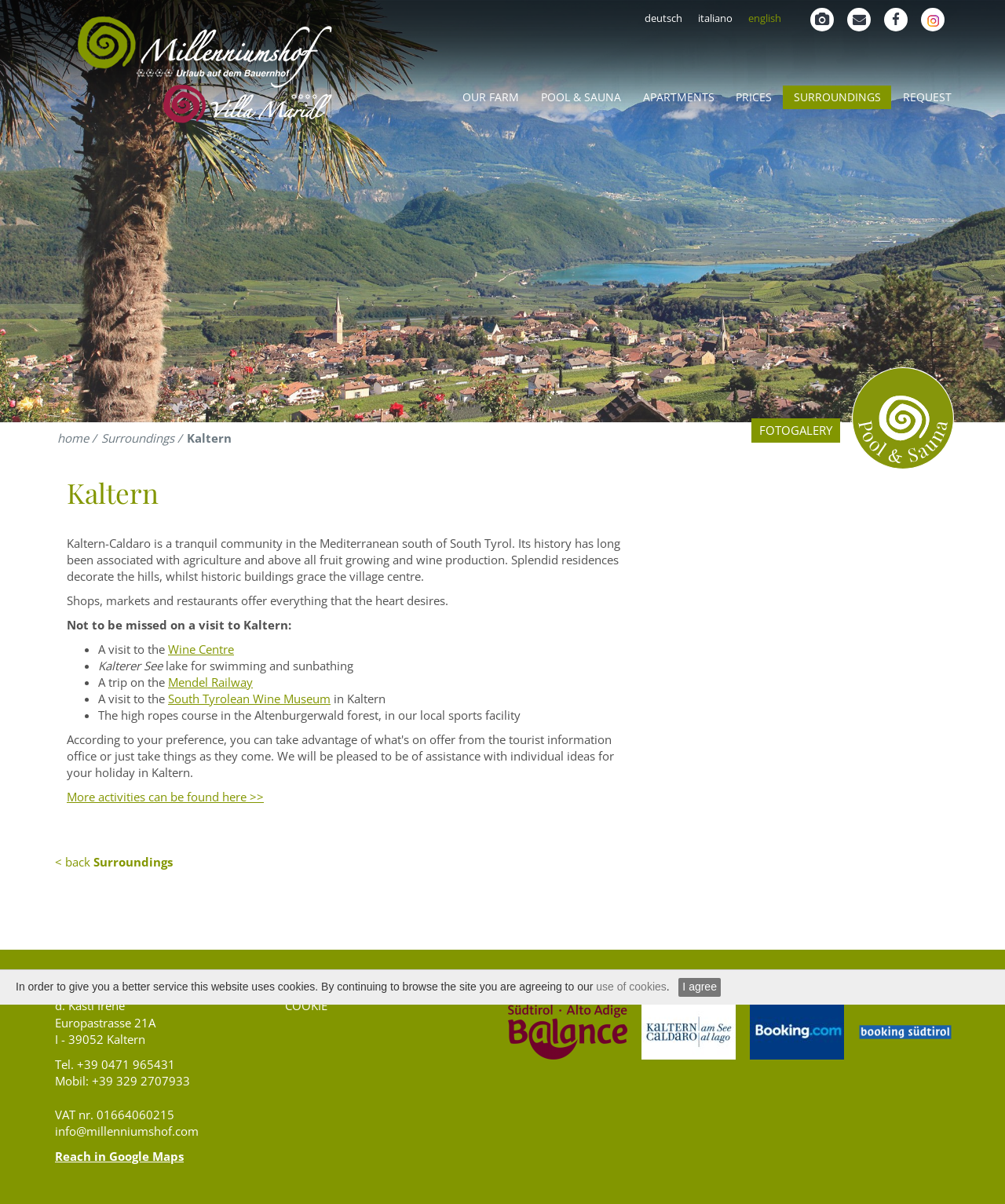Find the bounding box coordinates of the element to click in order to complete the given instruction: "View the 'CPFM-Air-Hoodies' product."

None